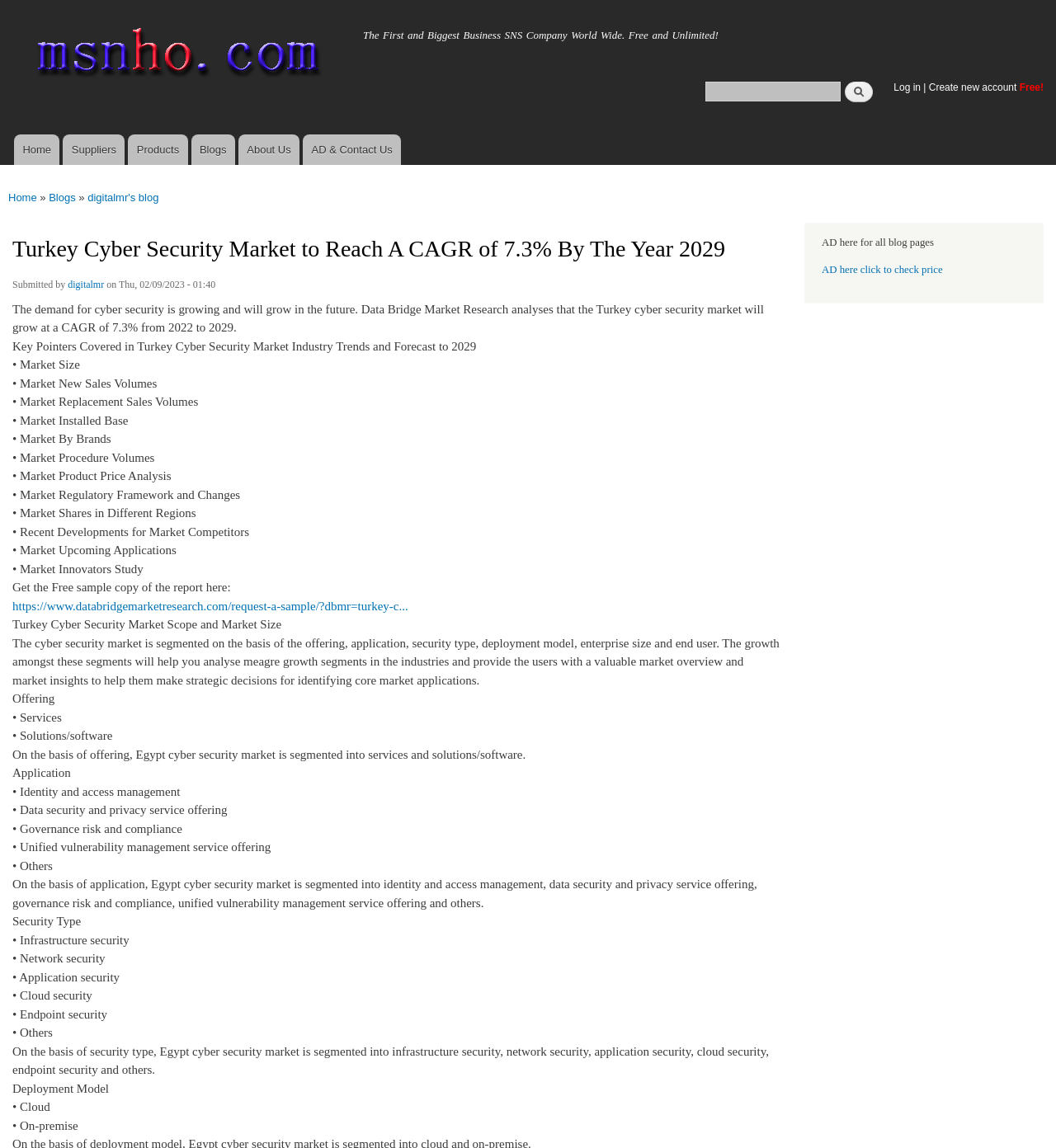Give a succinct answer to this question in a single word or phrase: 
Who submitted the blog post?

digitalmr